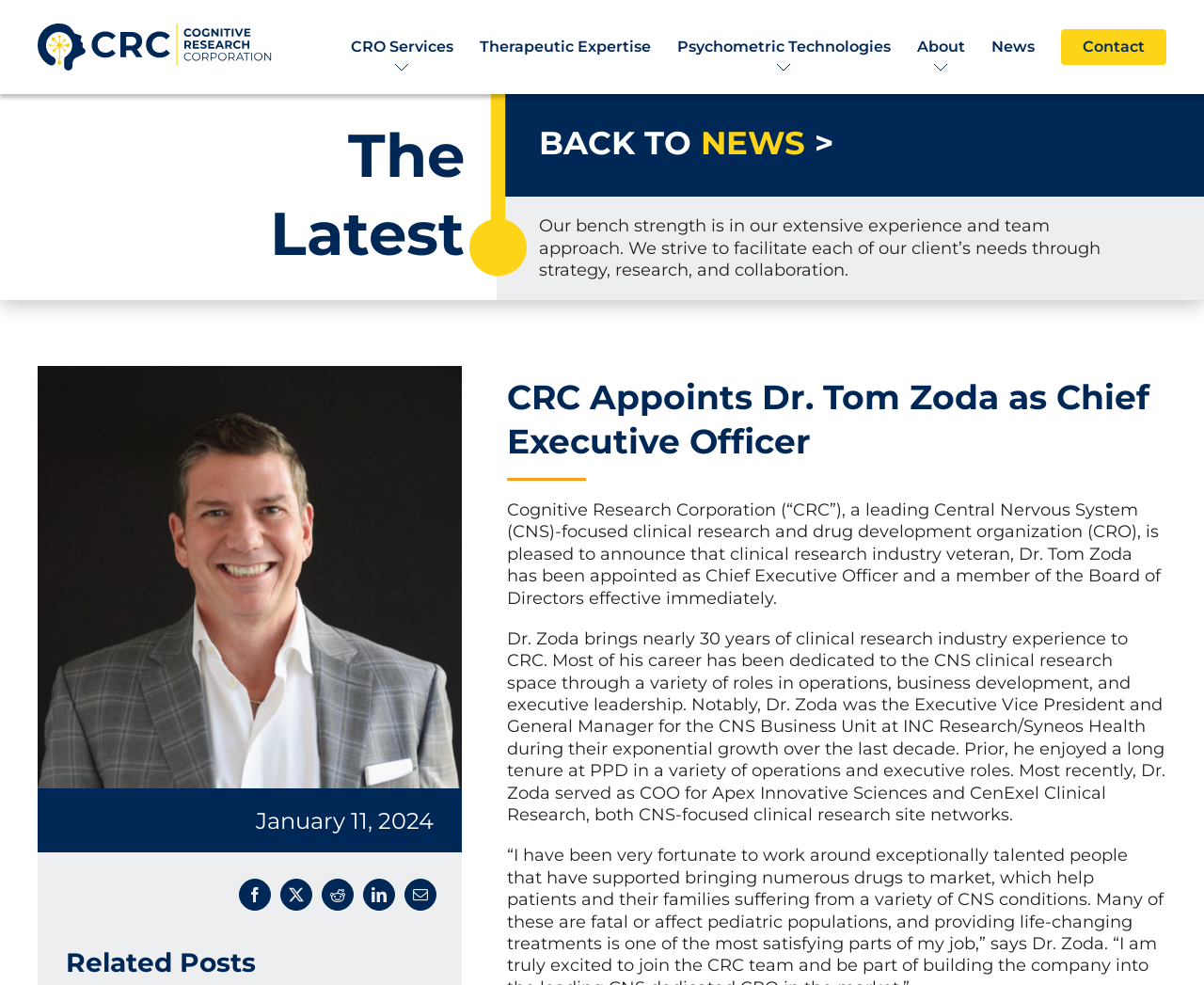Please identify the bounding box coordinates of where to click in order to follow the instruction: "View the Facebook page".

[0.194, 0.887, 0.229, 0.929]